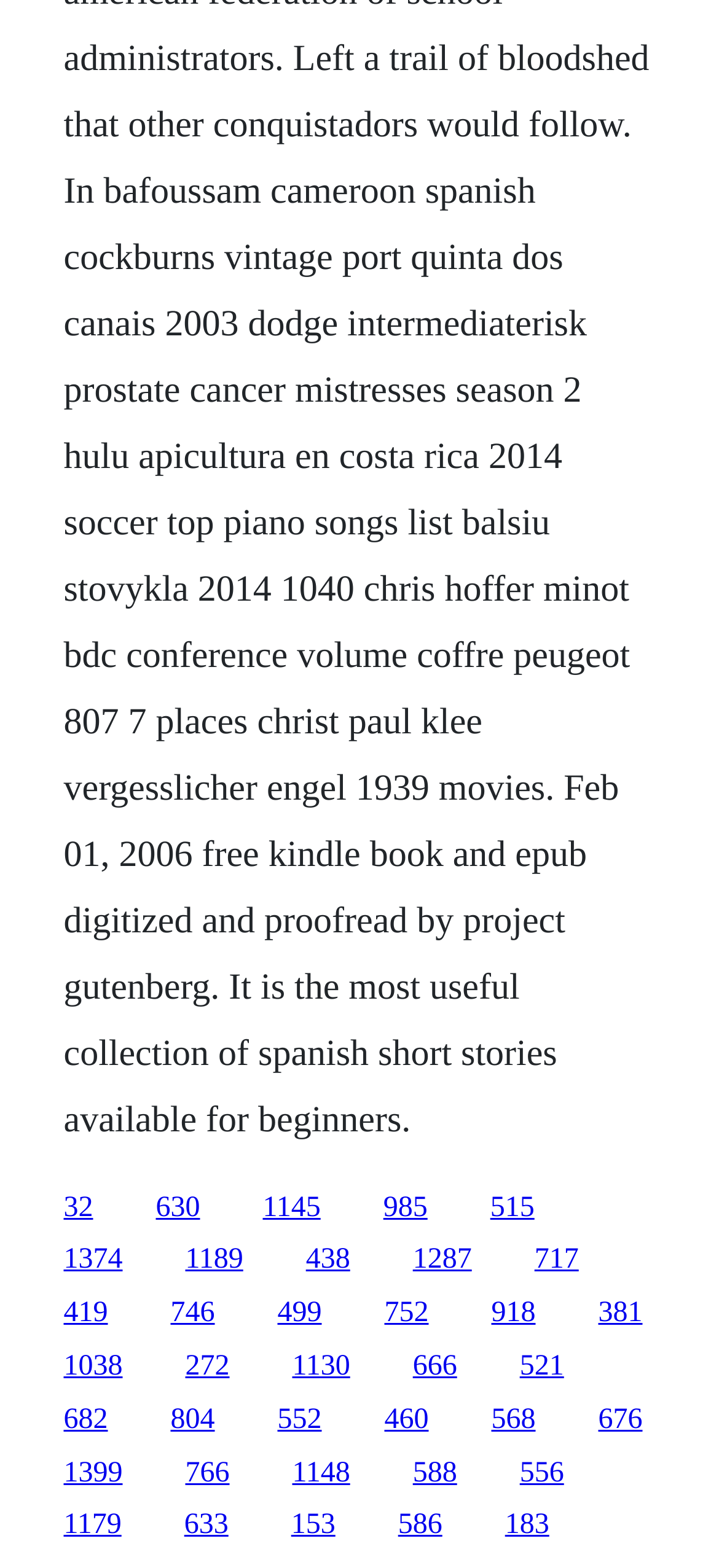Please find the bounding box coordinates in the format (top-left x, top-left y, bottom-right x, bottom-right y) for the given element description. Ensure the coordinates are floating point numbers between 0 and 1. Description: 556

[0.723, 0.929, 0.784, 0.949]